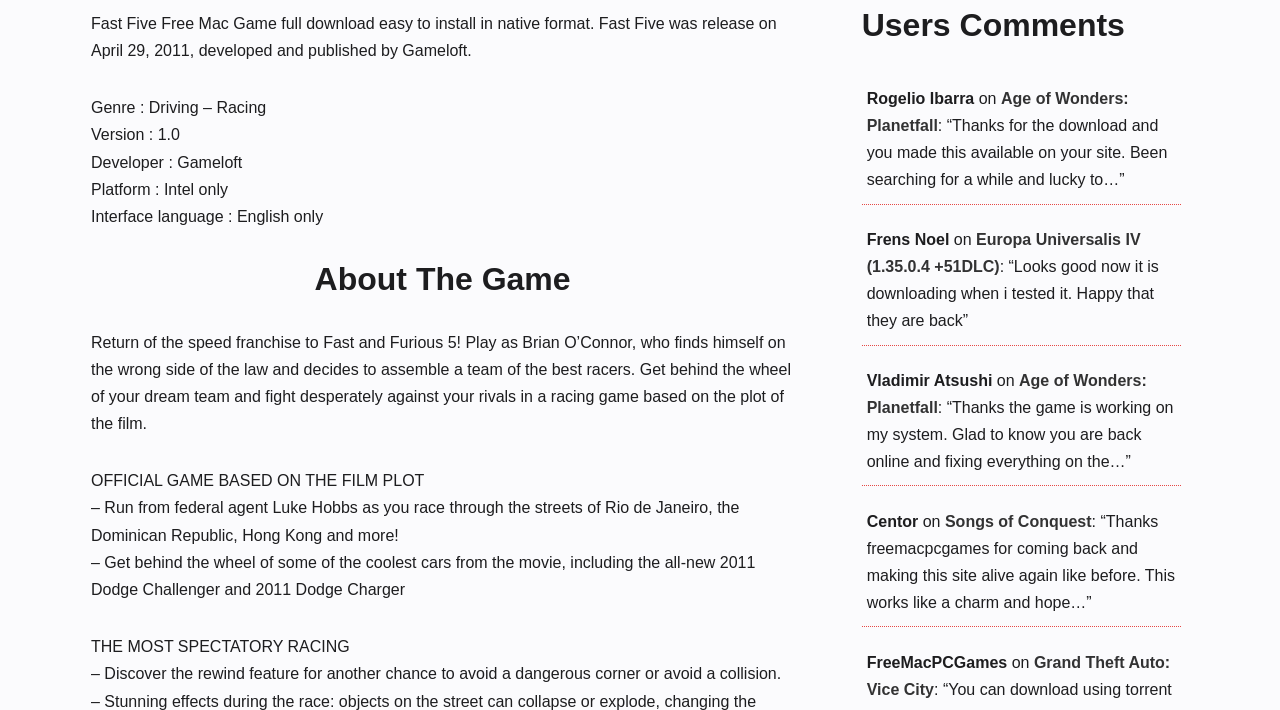Given the following UI element description: "Grand Theft Auto: Vice City", find the bounding box coordinates in the webpage screenshot.

[0.677, 0.921, 0.914, 0.983]